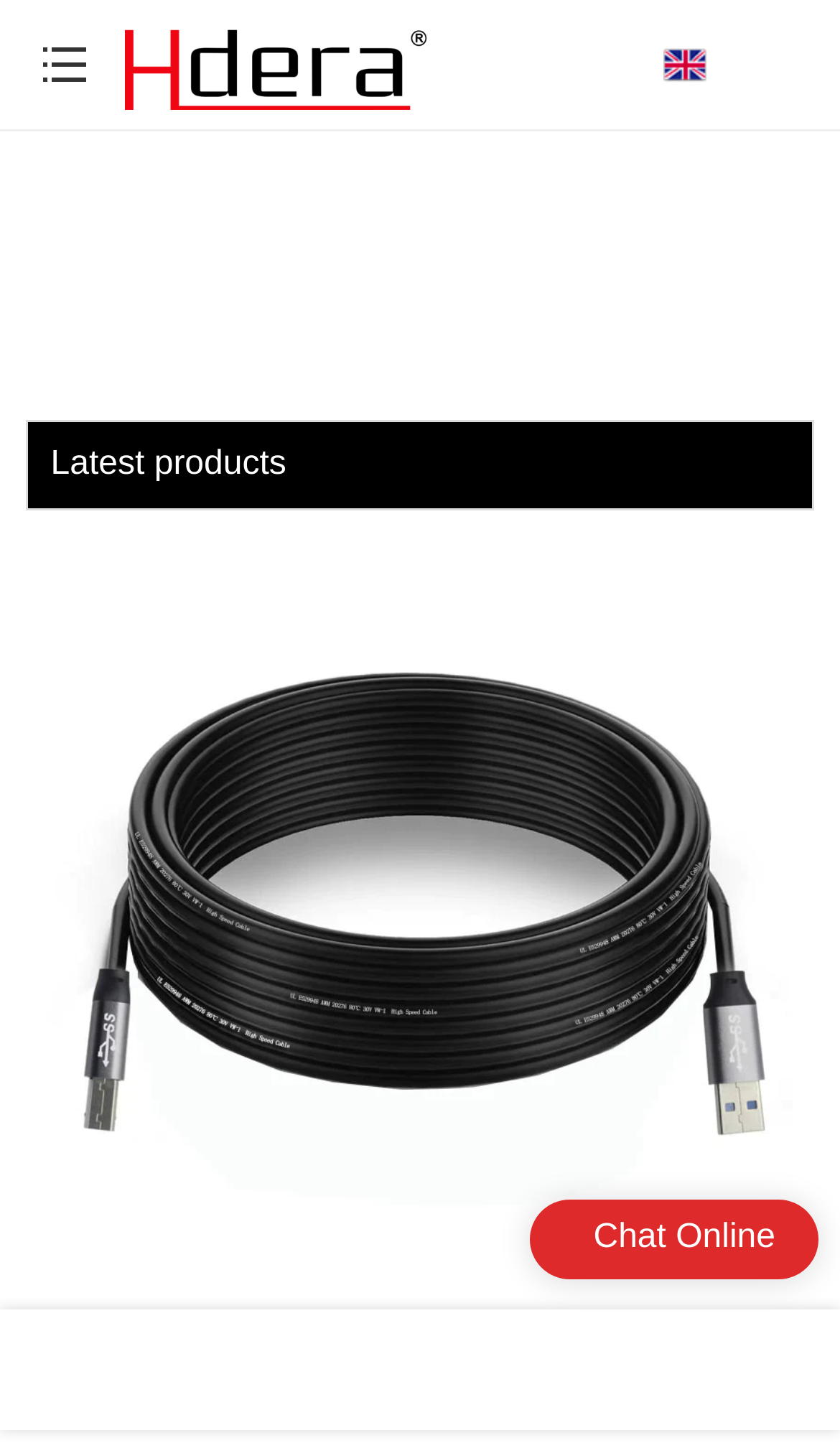Give a one-word or one-phrase response to the question: 
How many images are there on the webpage?

2